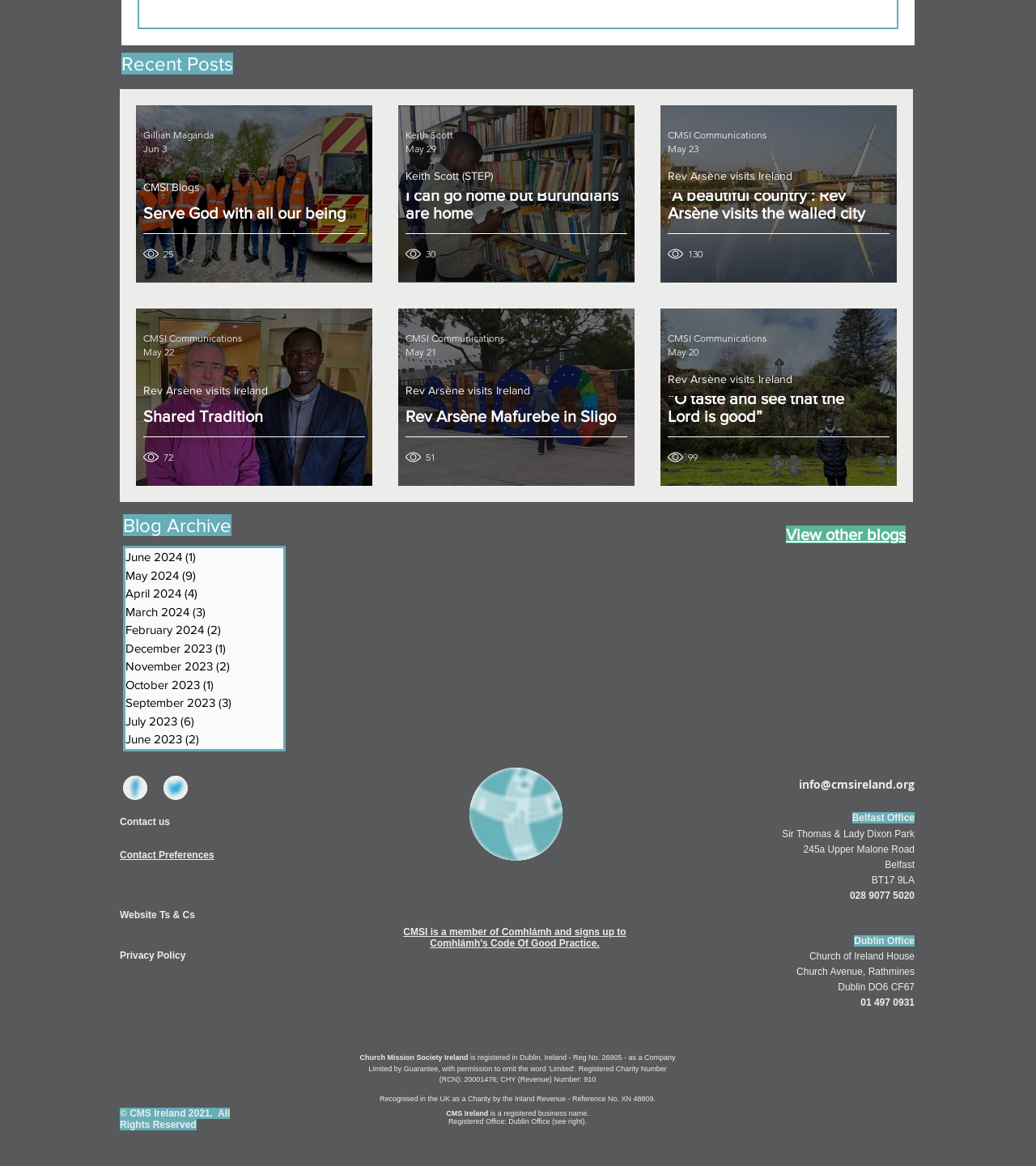Determine the bounding box coordinates of the clickable region to carry out the instruction: "View recent posts".

[0.131, 0.09, 0.866, 0.417]